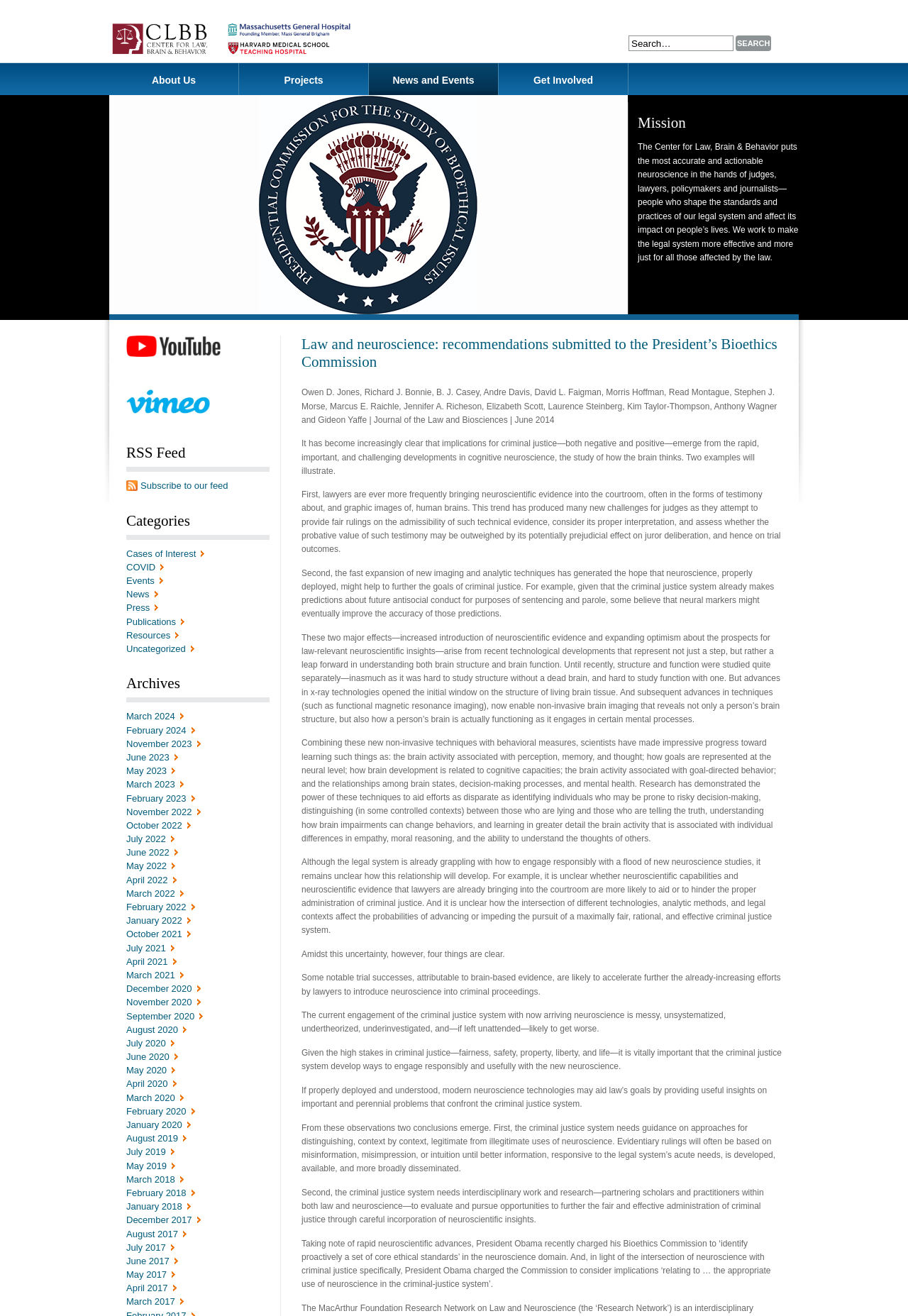What is the purpose of the article?
Answer the question in a detailed and comprehensive manner.

The purpose of the article can be inferred from the content, which provides recommendations to the President's Bioethics Commission on the topic of law and neuroscience.